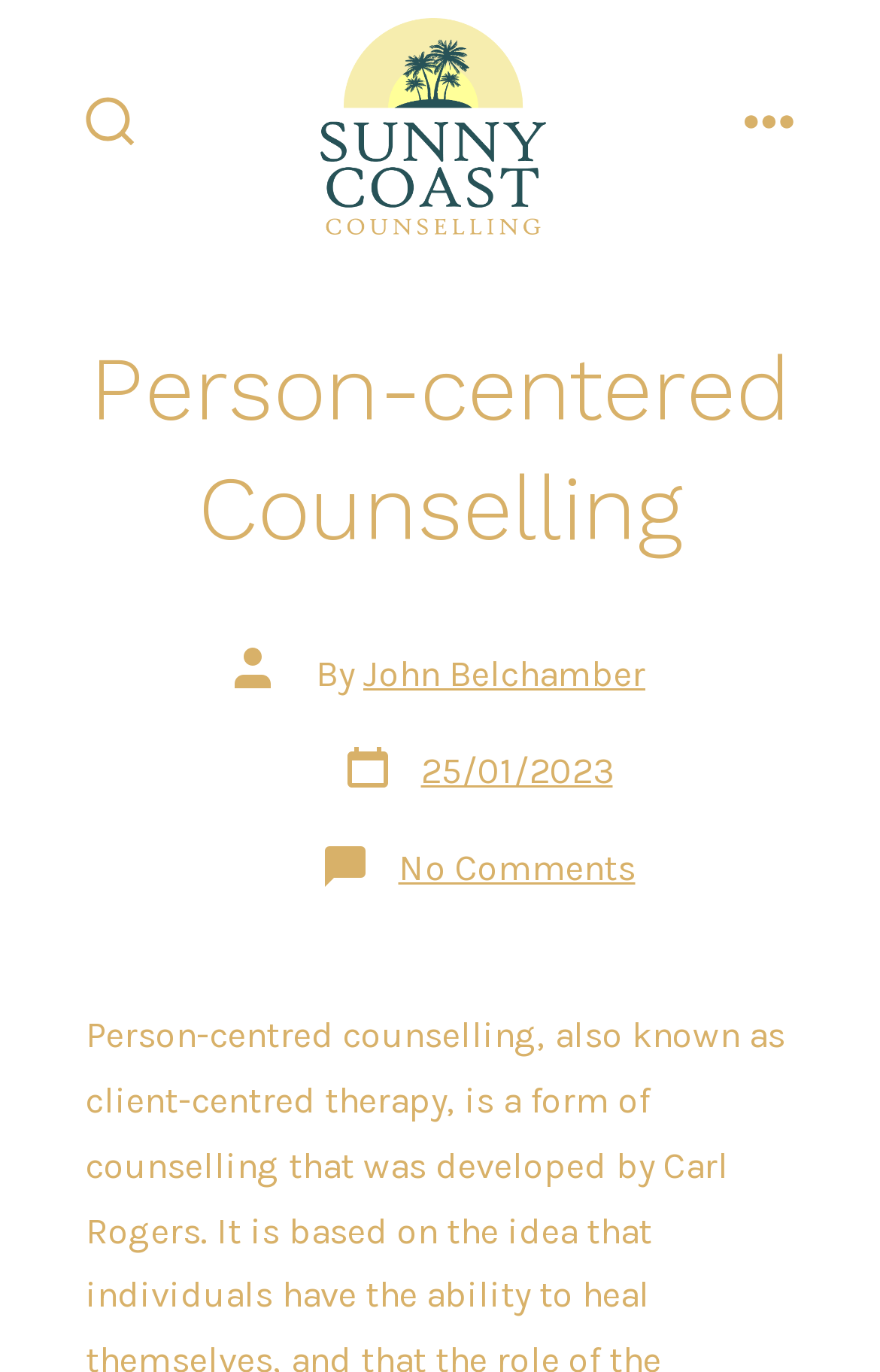Using a single word or phrase, answer the following question: 
What is the purpose of the button at the top right corner?

Menu toggle